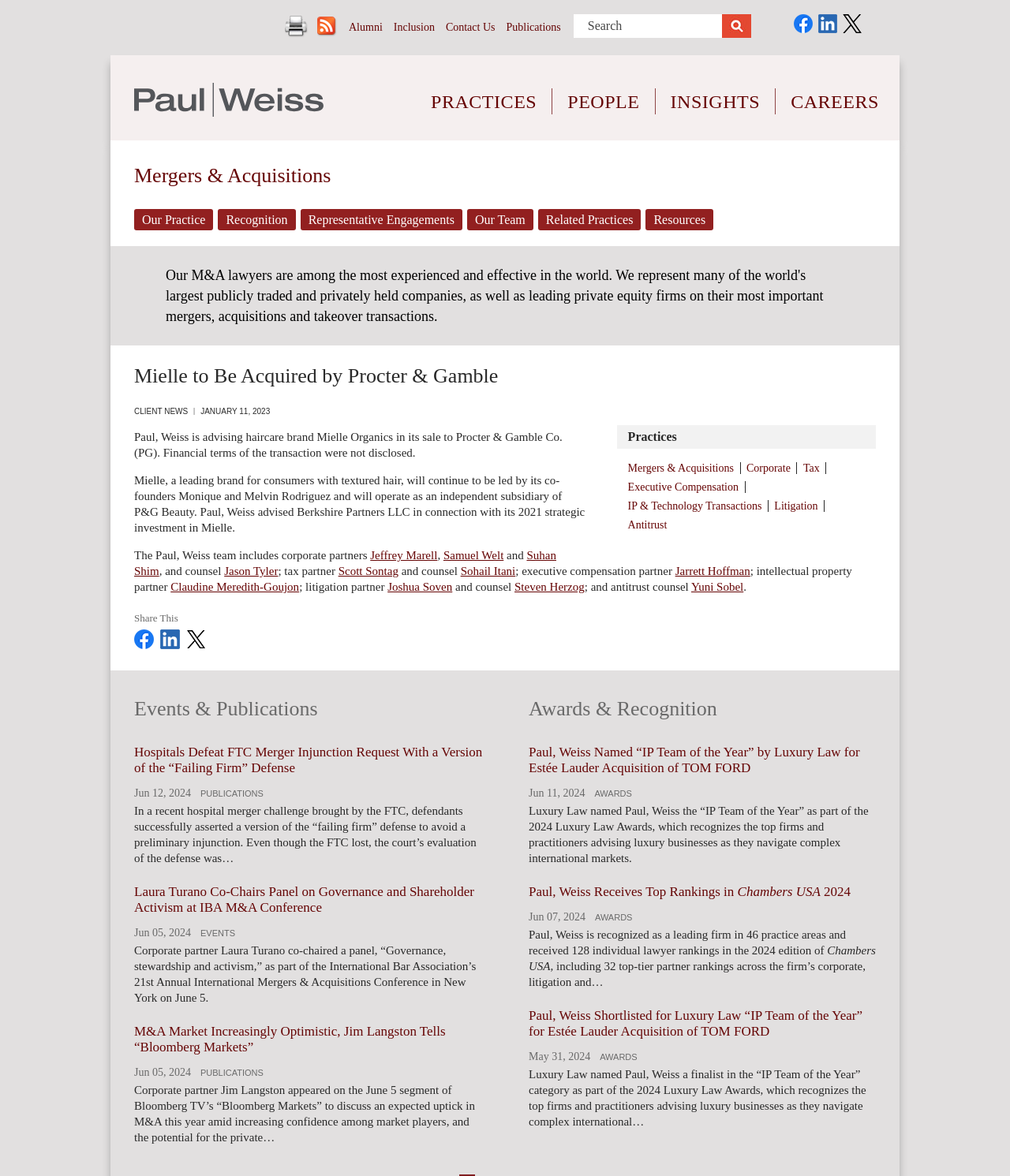What is the name of the partner who advised Berkshire Partners LLC?
Using the image, answer in one word or phrase.

Not specified